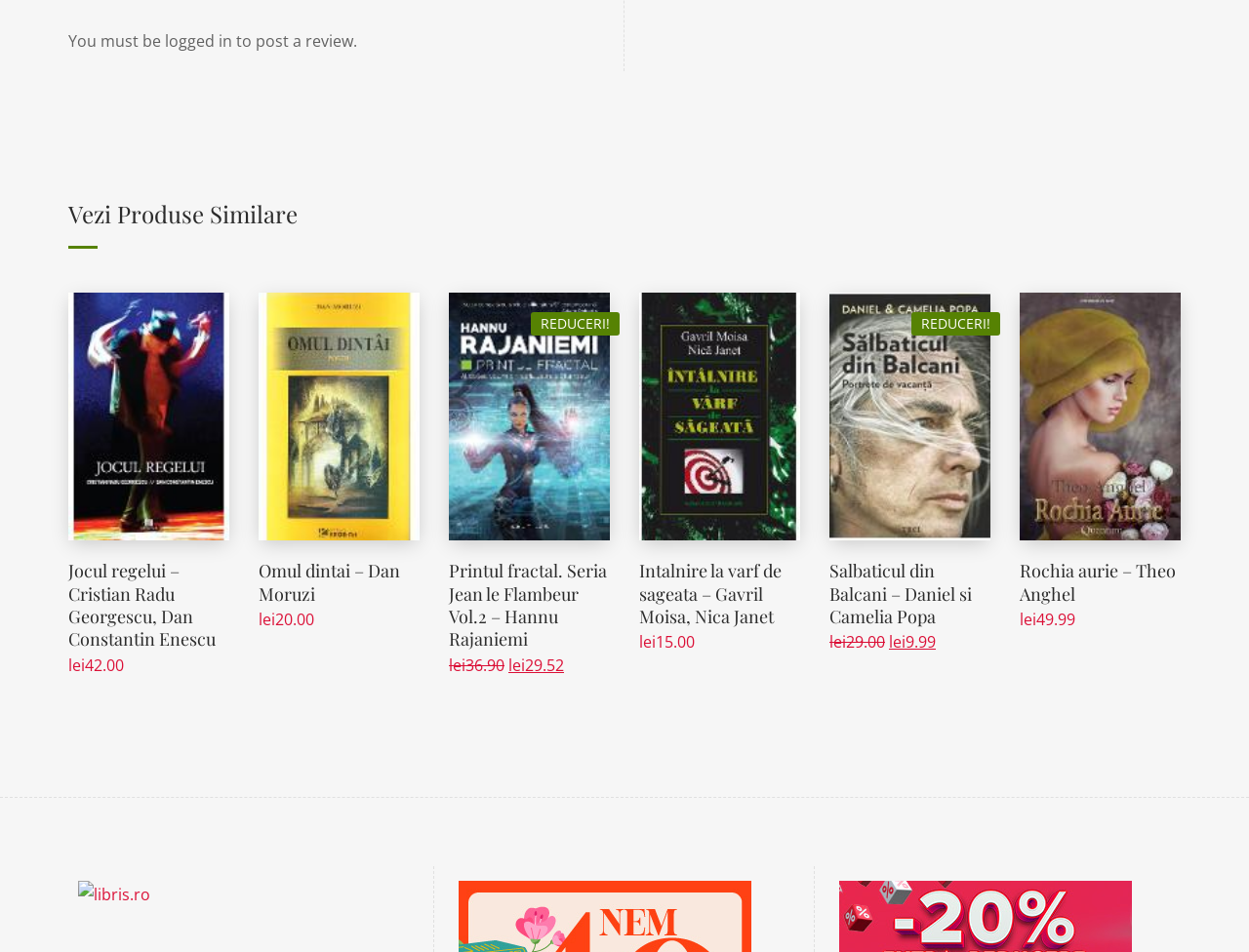Please provide the bounding box coordinate of the region that matches the element description: parent_node: QUICK VIEW. Coordinates should be in the format (top-left x, top-left y, bottom-right x, bottom-right y) and all values should be between 0 and 1.

[0.816, 0.307, 0.945, 0.568]